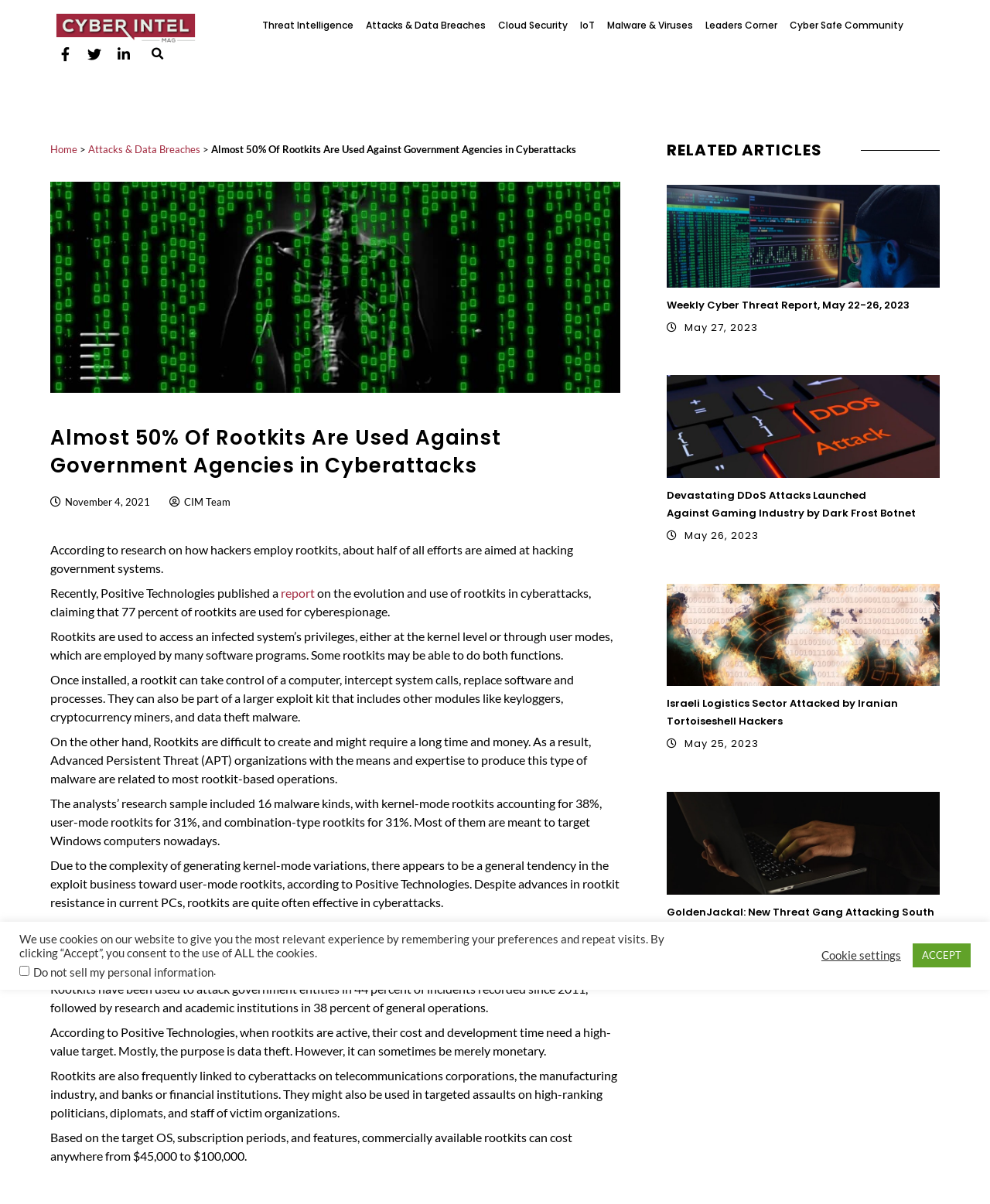What type of organizations are often targeted by rootkits?
Can you offer a detailed and complete answer to this question?

The answer can be found in the article content, which states 'Rootkits have been used to attack government entities in 44 percent of incidents recorded since 2011, followed by research and academic institutions in 38 percent of general operations.'